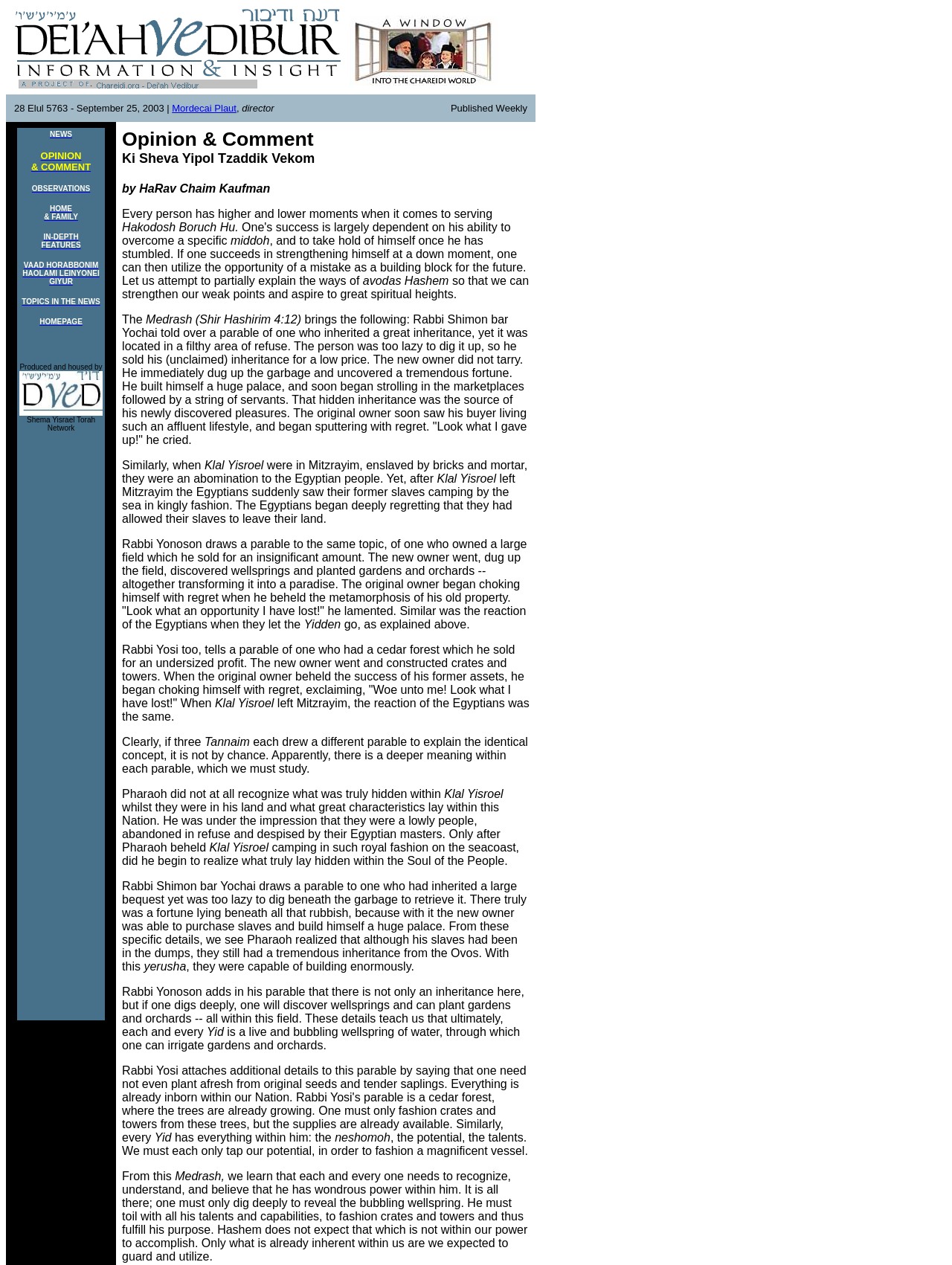Who produces and houses the website?
Please provide an in-depth and detailed response to the question.

The producer and housing organization of the website can be found at the bottom of the webpage, where it says 'Produced and housed by Shema Yisrael Torah Network'. This indicates that Shema Yisrael Torah Network is responsible for producing and housing the website.